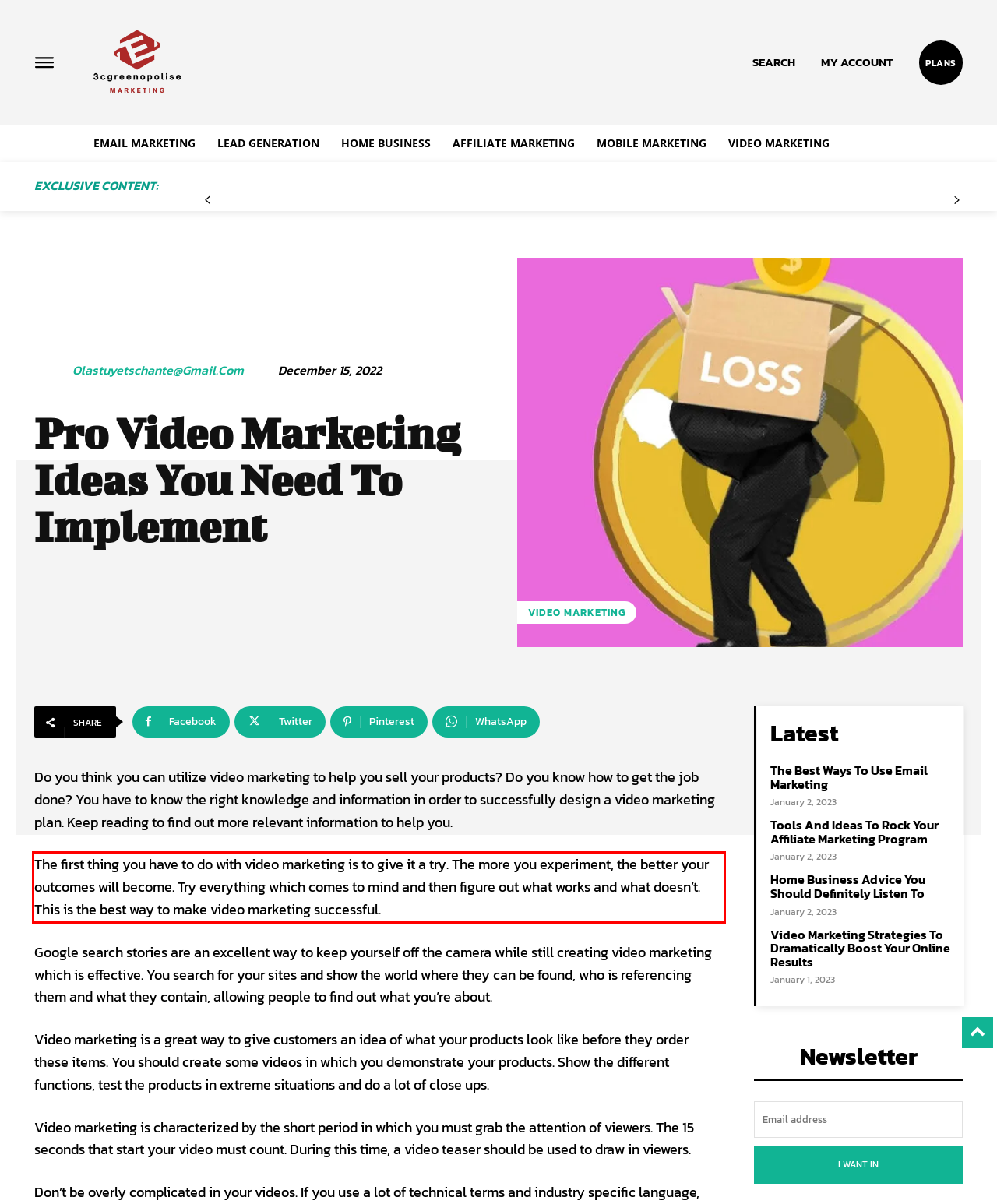Using the provided screenshot, read and generate the text content within the red-bordered area.

The first thing you have to do with video marketing is to give it a try. The more you experiment, the better your outcomes will become. Try everything which comes to mind and then figure out what works and what doesn’t. This is the best way to make video marketing successful.